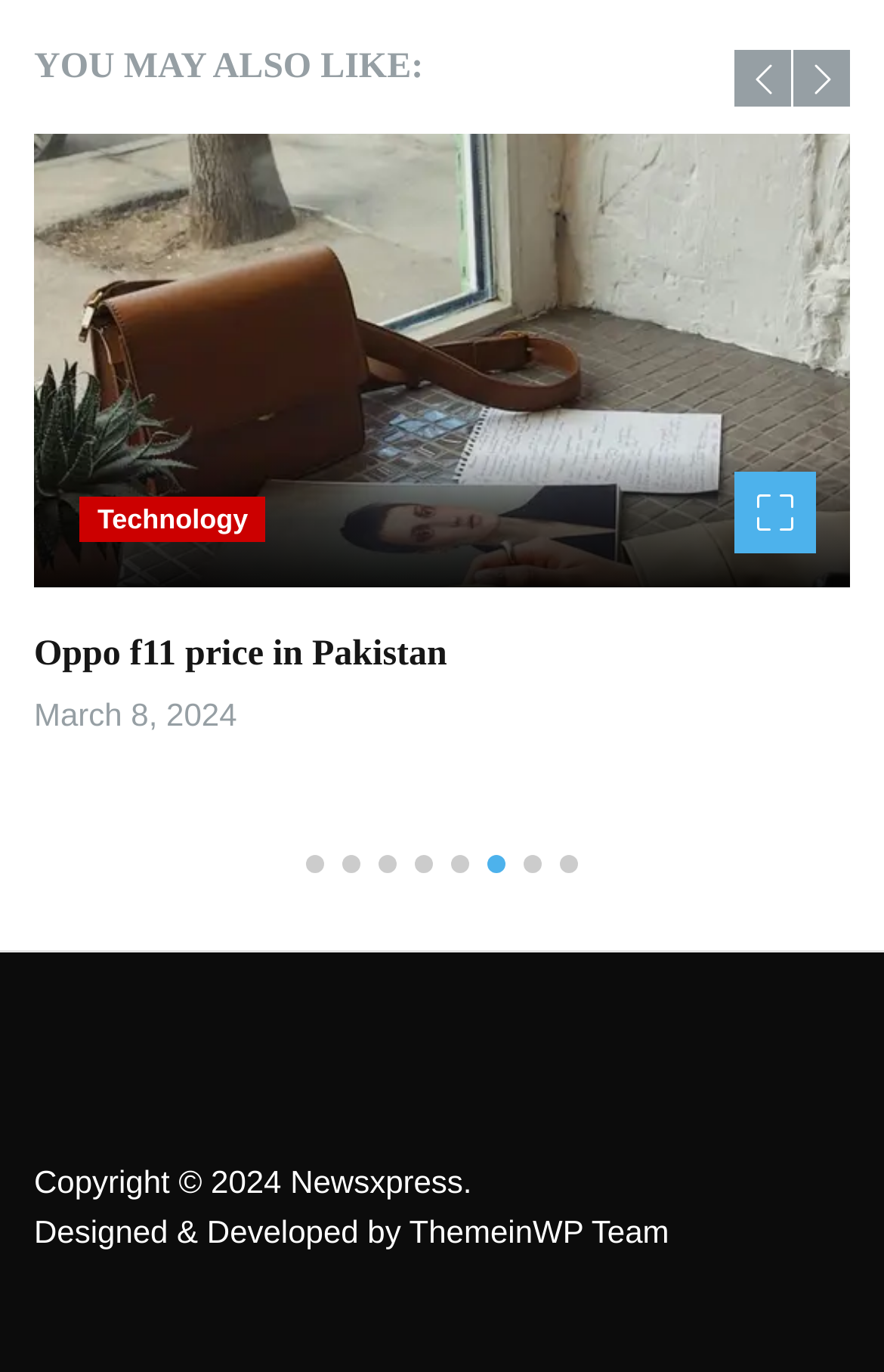Please find the bounding box coordinates of the element that needs to be clicked to perform the following instruction: "Go to previous slide". The bounding box coordinates should be four float numbers between 0 and 1, represented as [left, top, right, bottom].

[0.831, 0.036, 0.895, 0.078]